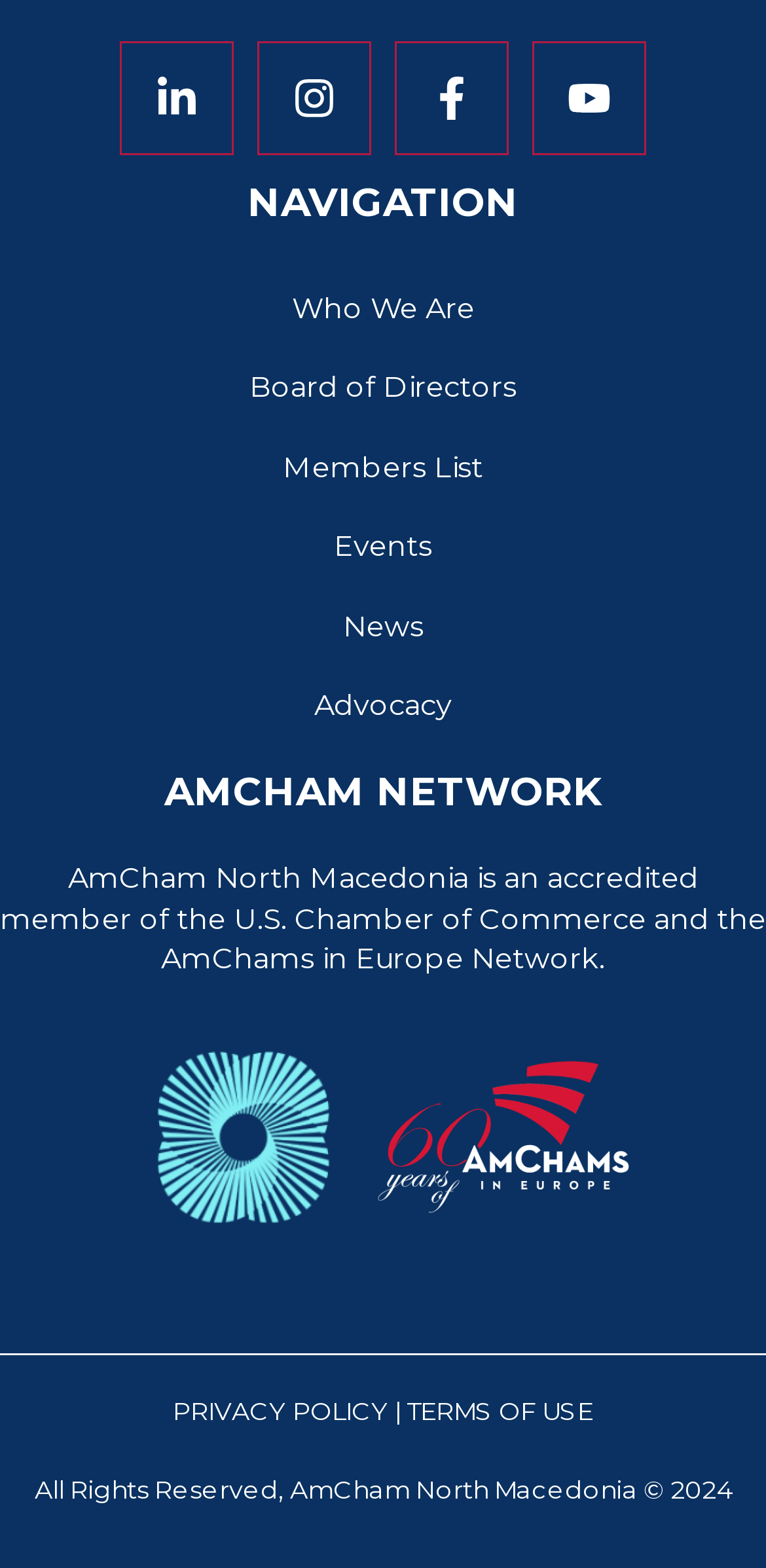What is the name of the organization?
Use the information from the image to give a detailed answer to the question.

I found the name of the organization by reading the StaticText element that says 'AmCham North Macedonia is an accredited member of the U.S. Chamber of Commerce and the AmChams in Europe Network.'.